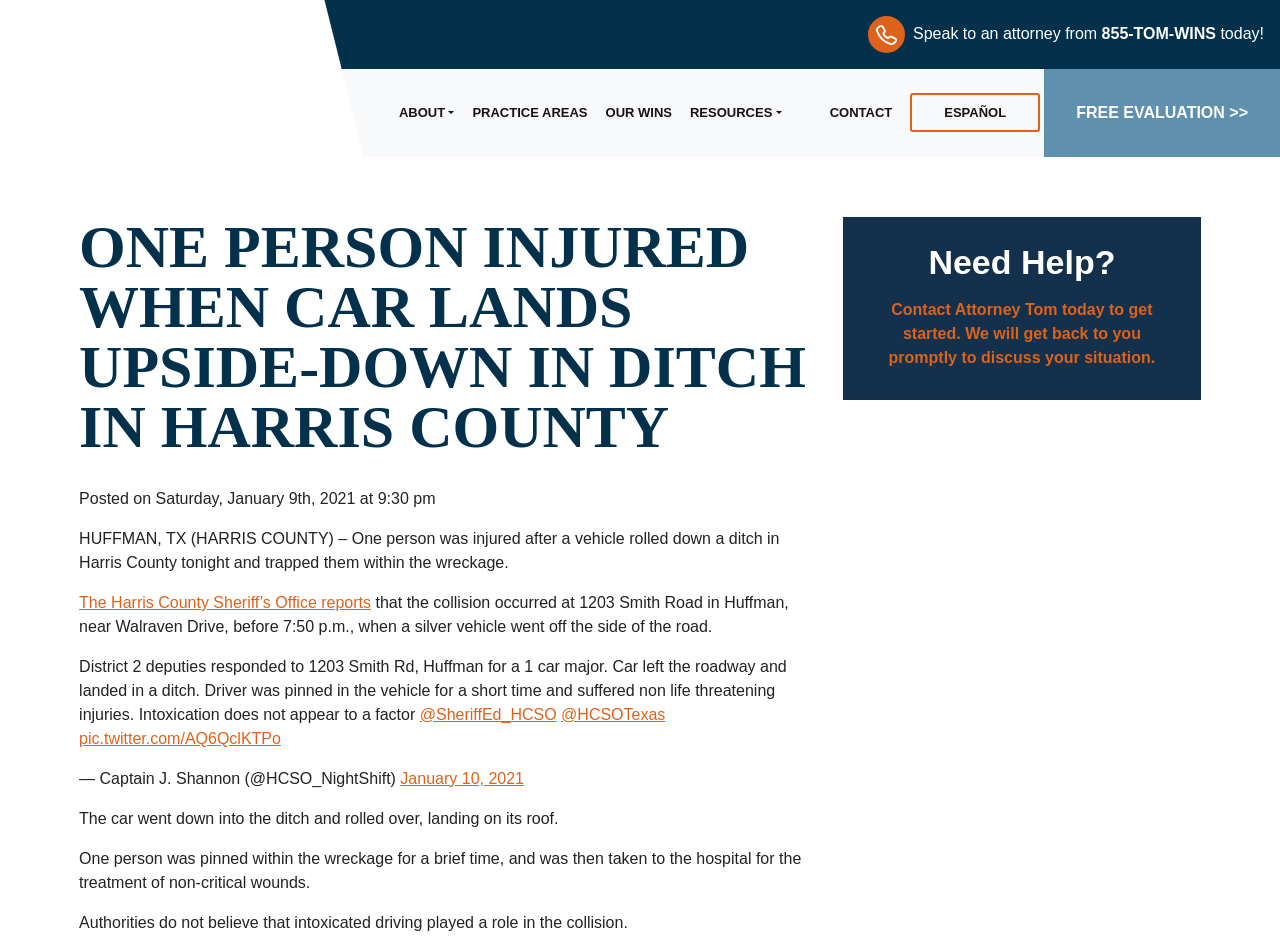Extract the top-level heading from the webpage and provide its text.

ONE PERSON INJURED WHEN CAR LANDS UPSIDE-DOWN IN DITCH IN HARRIS COUNTY